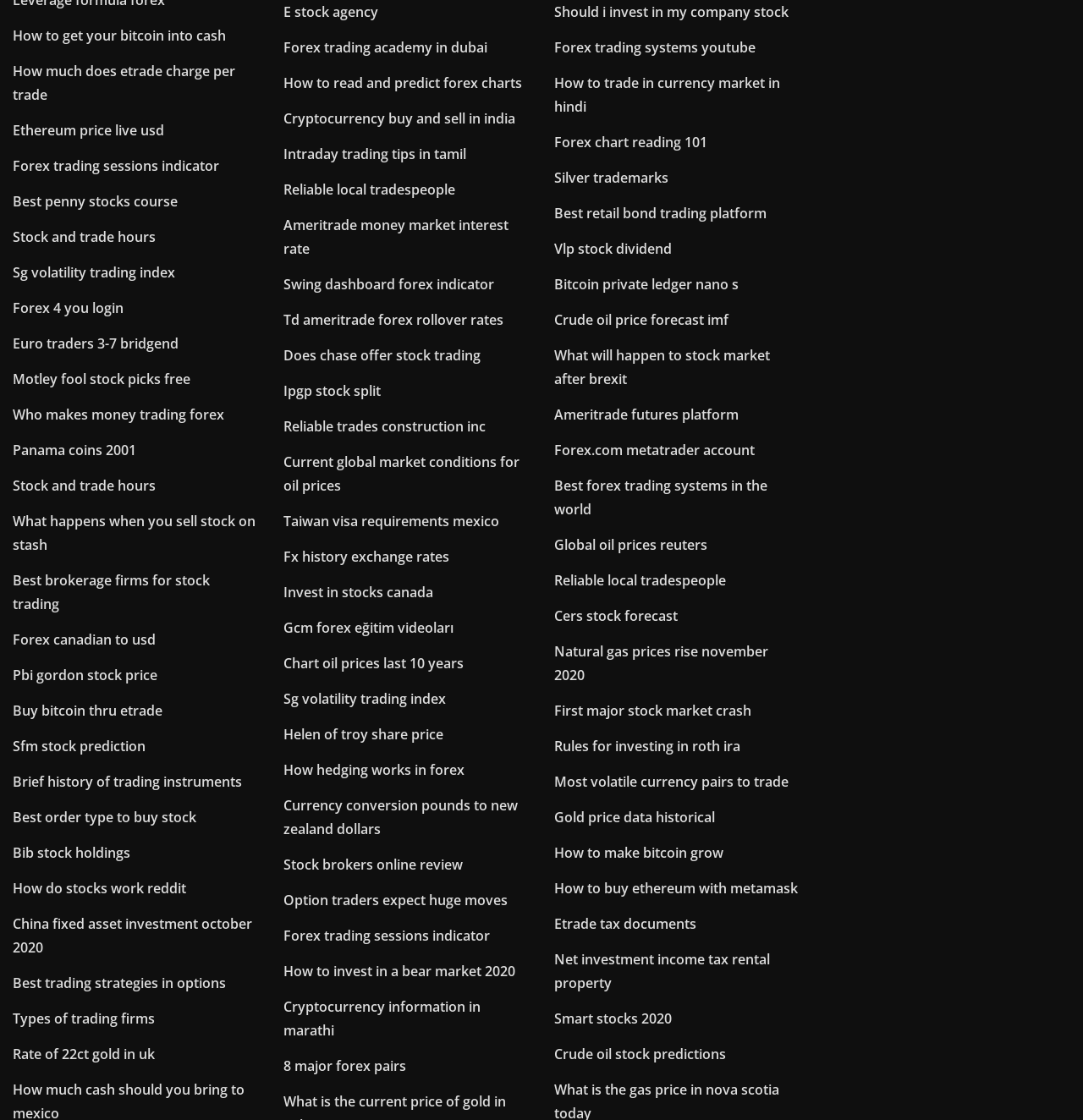Find the bounding box coordinates of the area to click in order to follow the instruction: "Click on 'Forex trading sessions indicator'".

[0.012, 0.14, 0.202, 0.156]